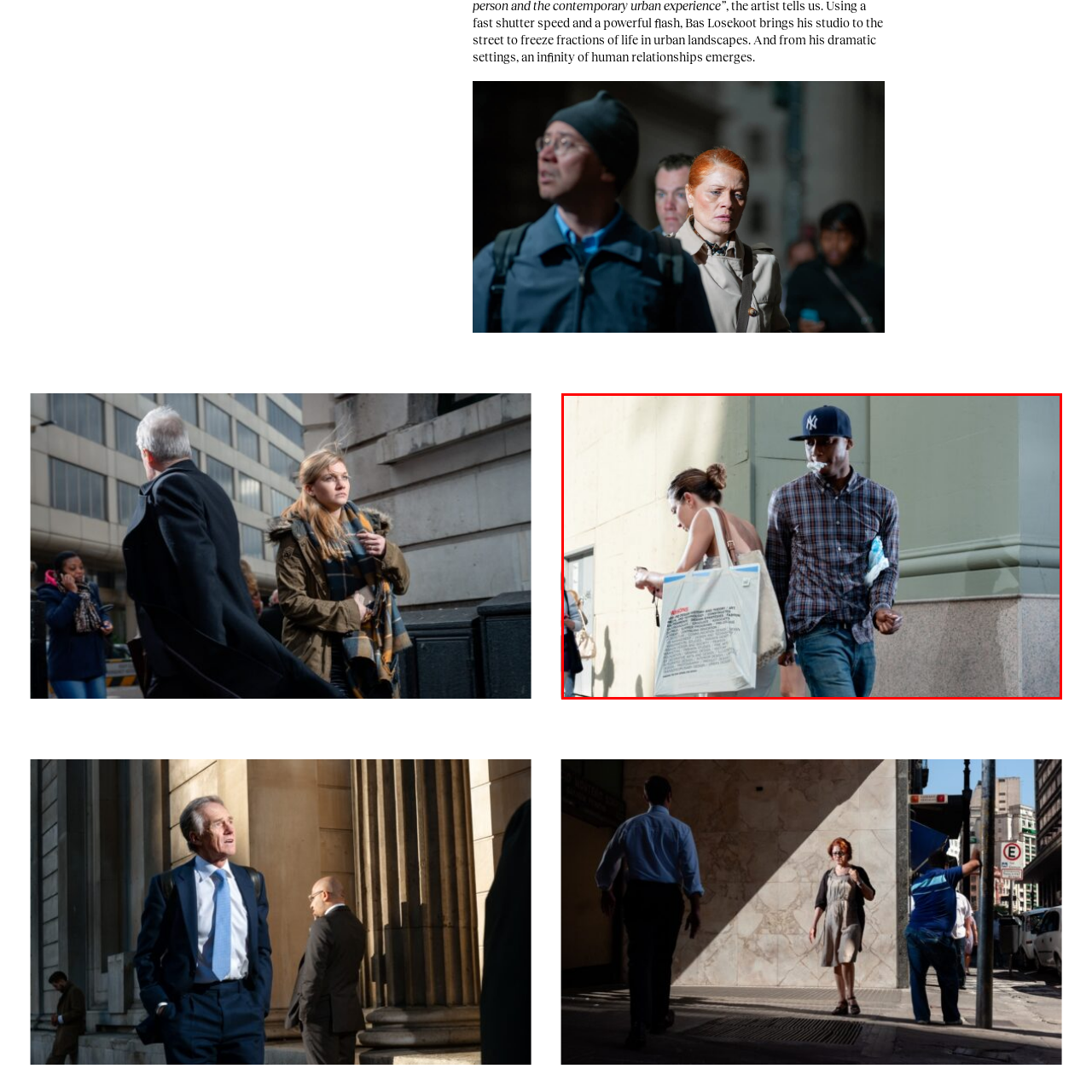Observe the image segment inside the red bounding box and answer concisely with a single word or phrase: What is the lighting condition in the scene?

Sunlit